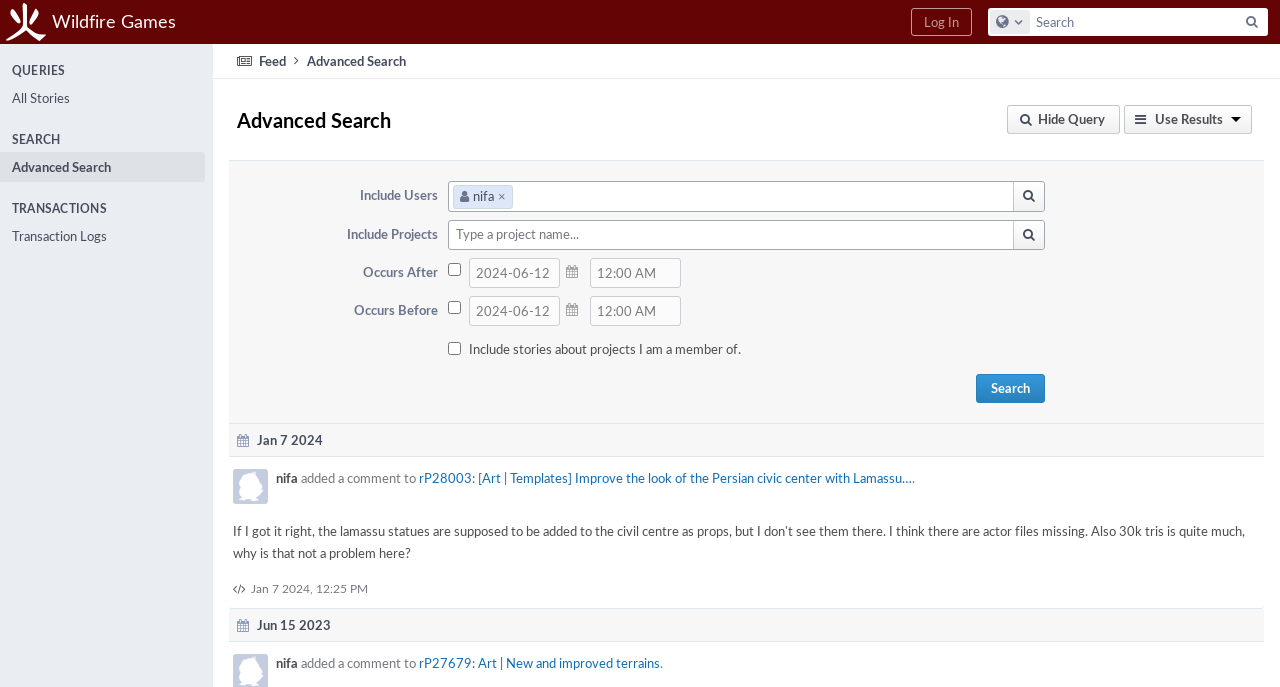Provide a thorough description of the webpage you see.

This webpage is an advanced search page for a project management or collaboration platform. At the top left, there is a link to the "Home Wildfire Games" page. Next to it, there is a textbox for searching, accompanied by a search button with a magnifying glass icon and a configure global search button with a gear icon. On the top right, there is a "Log In" button.

Below the search bar, there are several links, including "All Stories", "Advanced Search", and "Transaction Logs". To the right of these links, there is a heading that reads "Advanced Search Use Results Hide Query". Below this heading, there are two buttons: "Use Results" and "Hide Query".

The main content of the page is divided into several sections. The first section has a heading "Include Users" and contains a textbox and a button. The second section has a heading "Include Projects" and contains a textbox, a button, and a dropdown list with a project name. The third section has a heading "Occurs After" and contains a checkbox, a textbox with a date and time, and a link. The fourth section has a heading "Occurs Before" and contains a checkbox, a textbox with a date and time, and a link.

Below these sections, there is a table with a single row and a checkbox to include stories about projects the user is a member of. At the bottom of the page, there is a "Search" button.

The page also displays a list of search results, with each result containing a heading with a date, a link to a user, a brief description of the action taken, and a link to the related project or task. The results are organized by date, with the most recent results at the top.